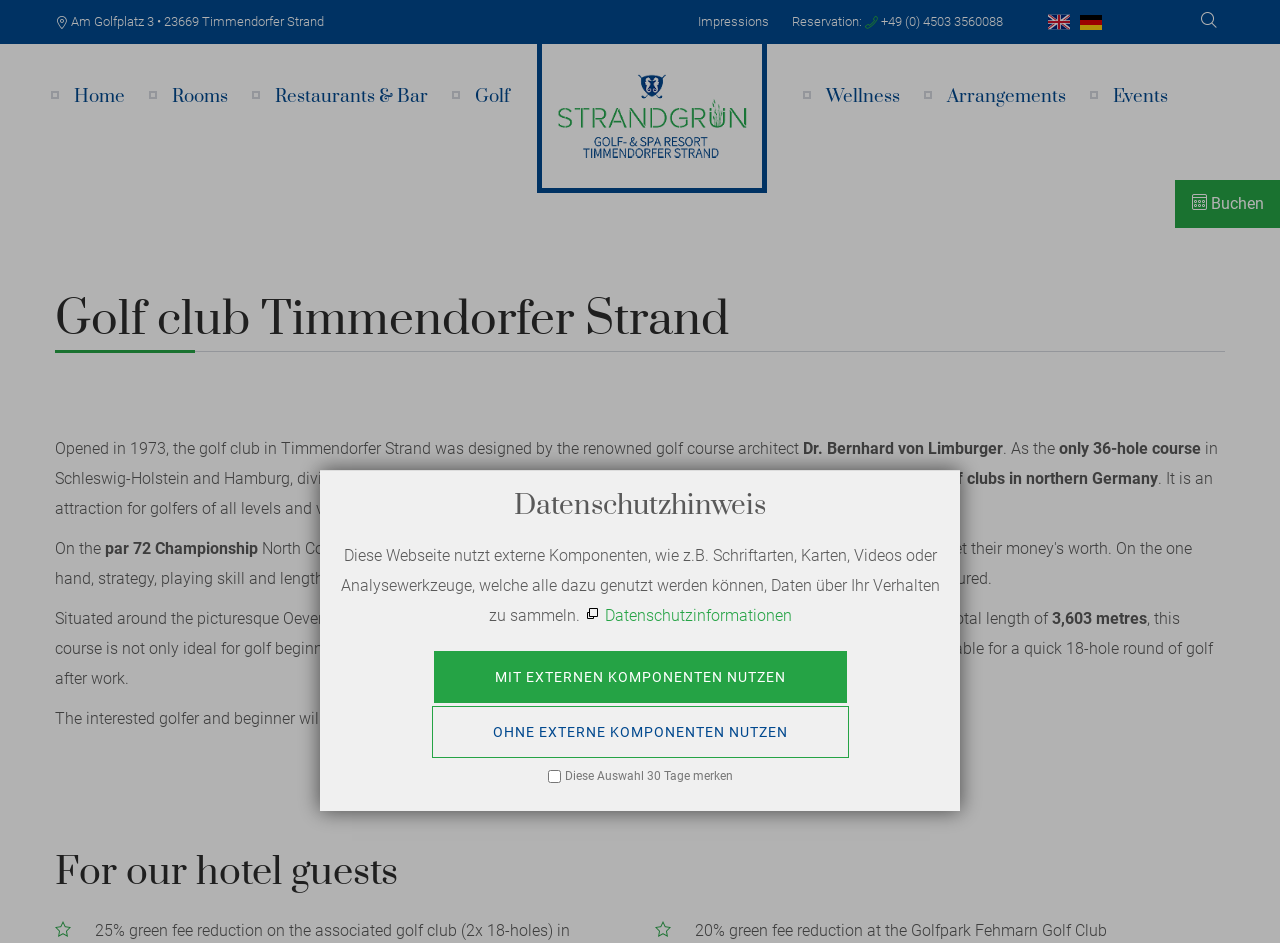Using the description "Impressions", predict the bounding box of the relevant HTML element.

[0.545, 0.015, 0.601, 0.031]